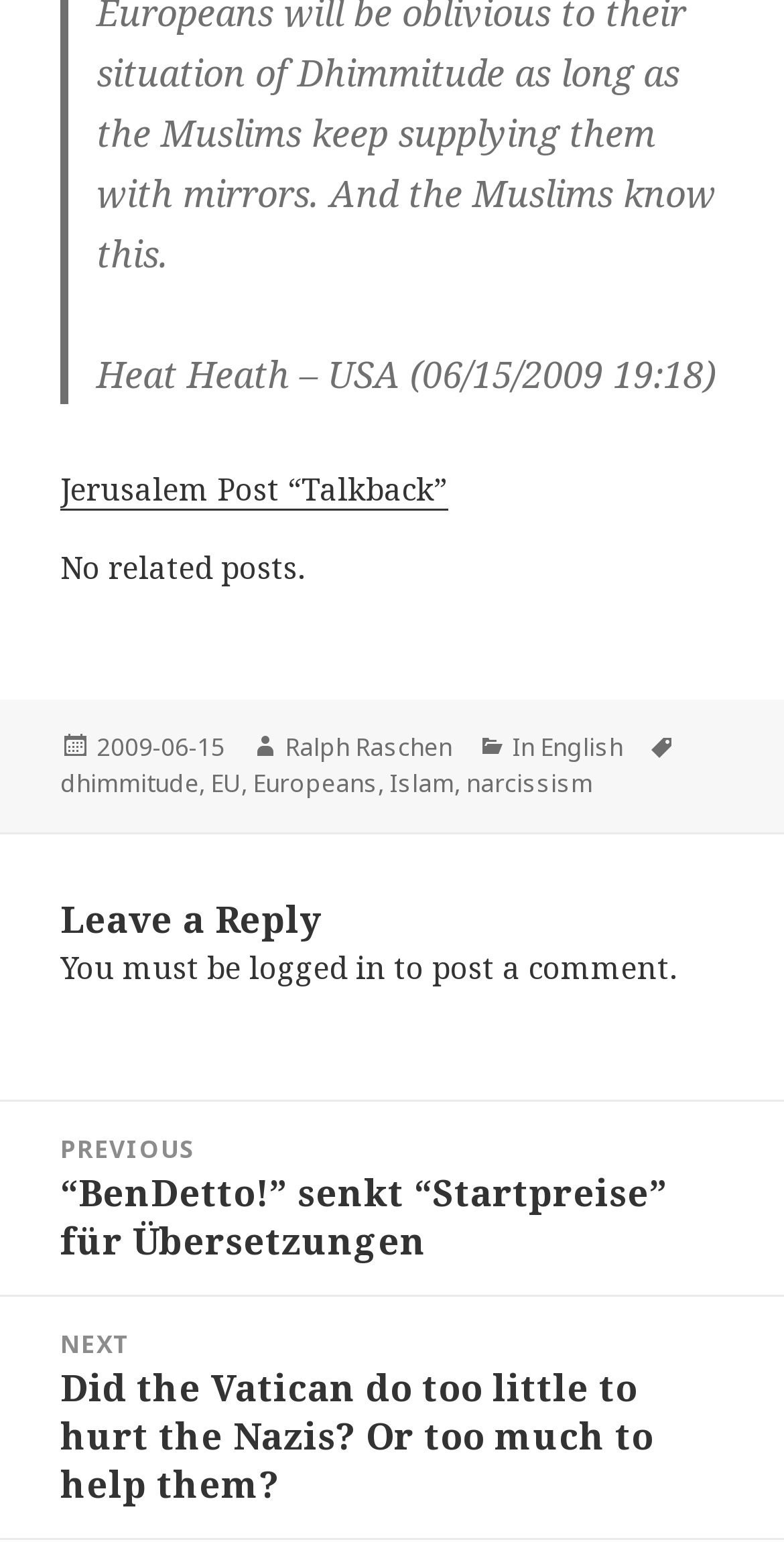What is the date of the post?
Answer the question with just one word or phrase using the image.

2009-06-15